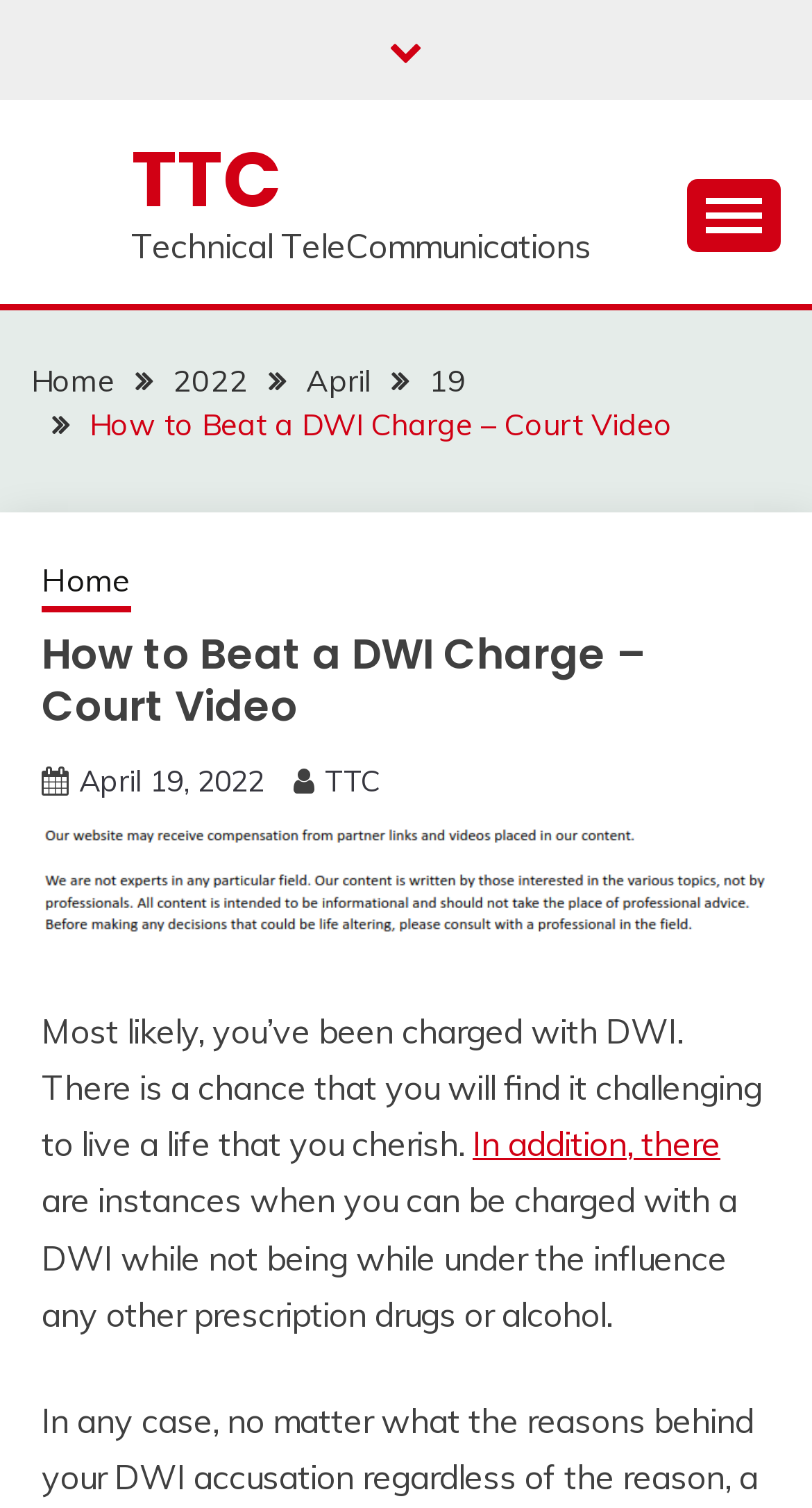Utilize the details in the image to thoroughly answer the following question: What is the name of the website?

The name of the website can be found in the top-left corner of the webpage, where it says 'TTC' with a link next to it. This is likely the abbreviation for the website's full name, 'Technical TeleCommunications', which is also mentioned on the webpage.